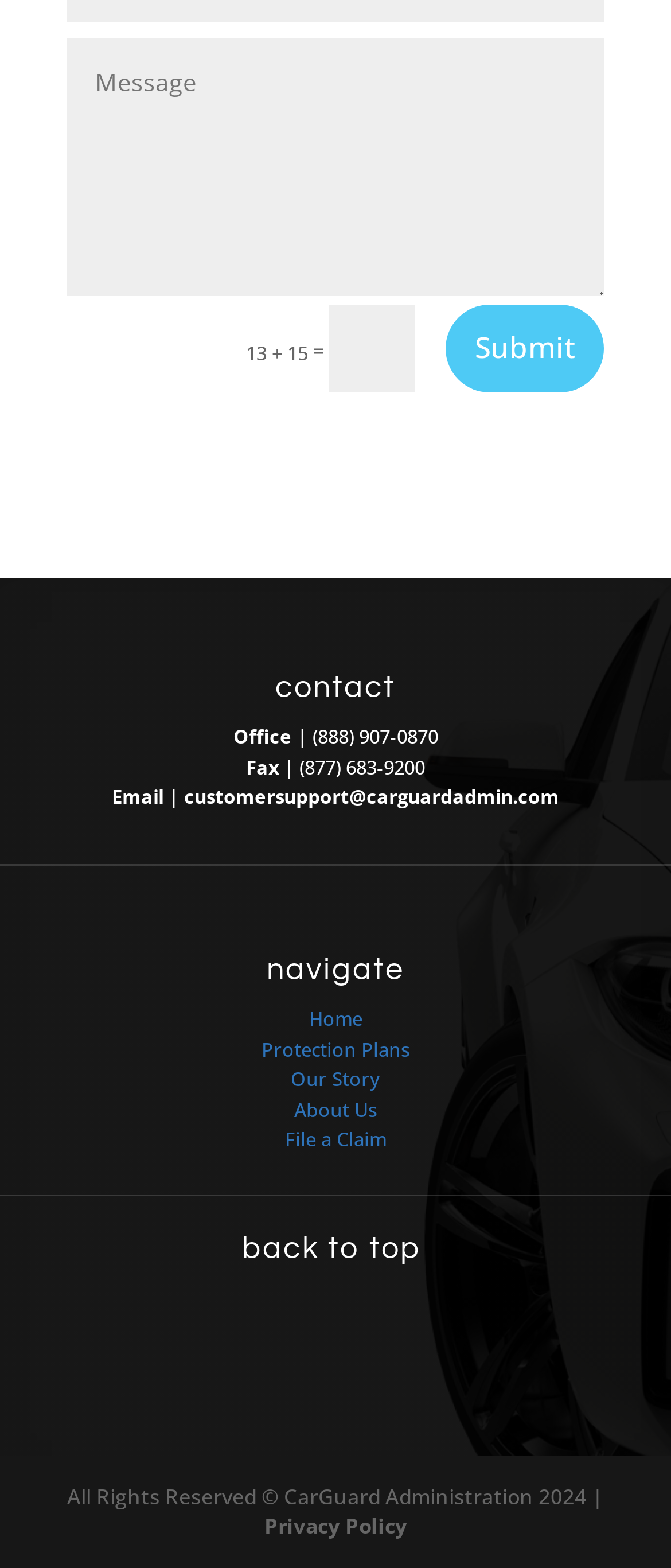Please locate the bounding box coordinates of the element that needs to be clicked to achieve the following instruction: "Contact via email". The coordinates should be four float numbers between 0 and 1, i.e., [left, top, right, bottom].

[0.274, 0.5, 0.833, 0.516]